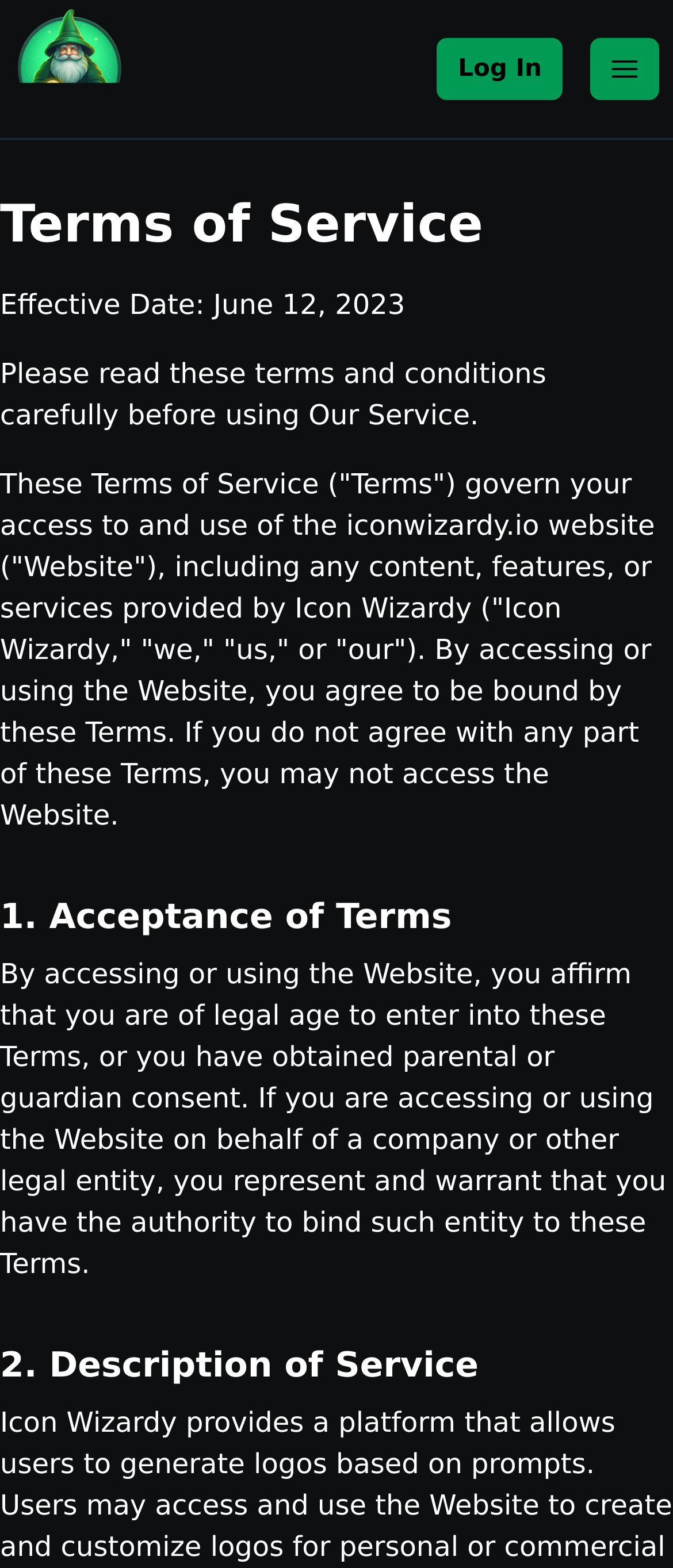What is the purpose of the website?
Using the visual information, reply with a single word or short phrase.

Providing a service